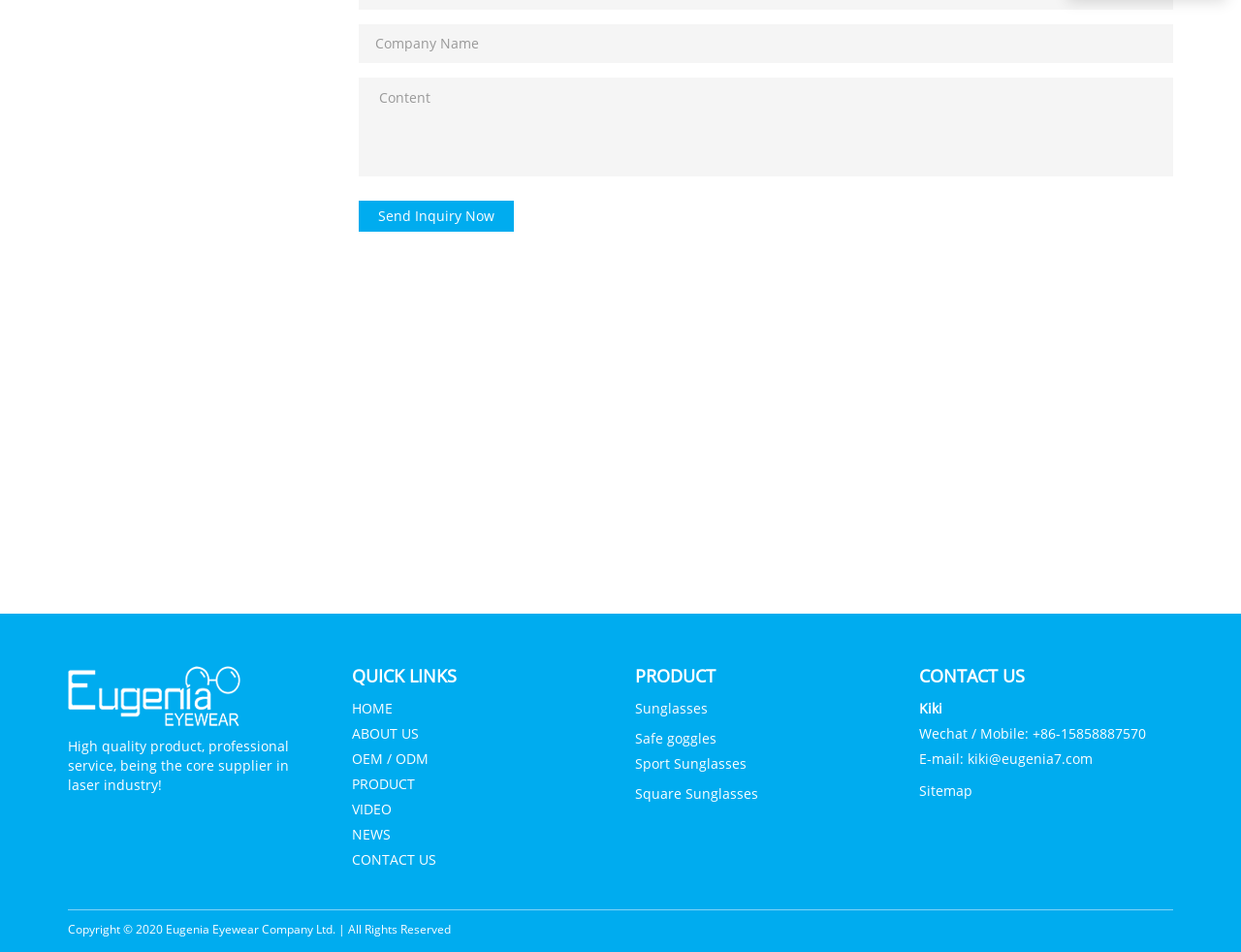Can you specify the bounding box coordinates of the area that needs to be clicked to fulfill the following instruction: "Enter company name"?

[0.289, 0.025, 0.945, 0.066]